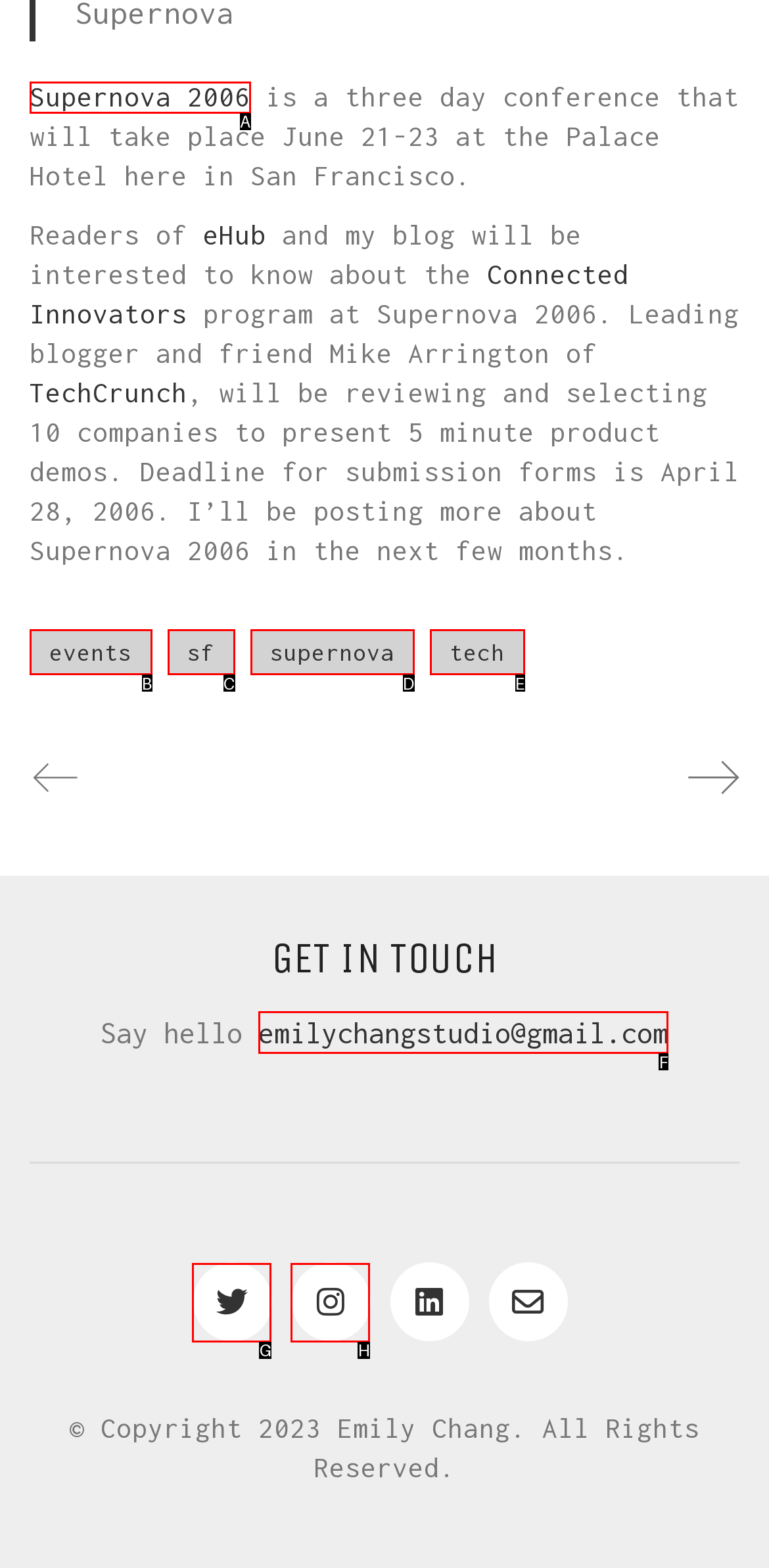Identify the HTML element I need to click to complete this task: contact via email Provide the option's letter from the available choices.

F